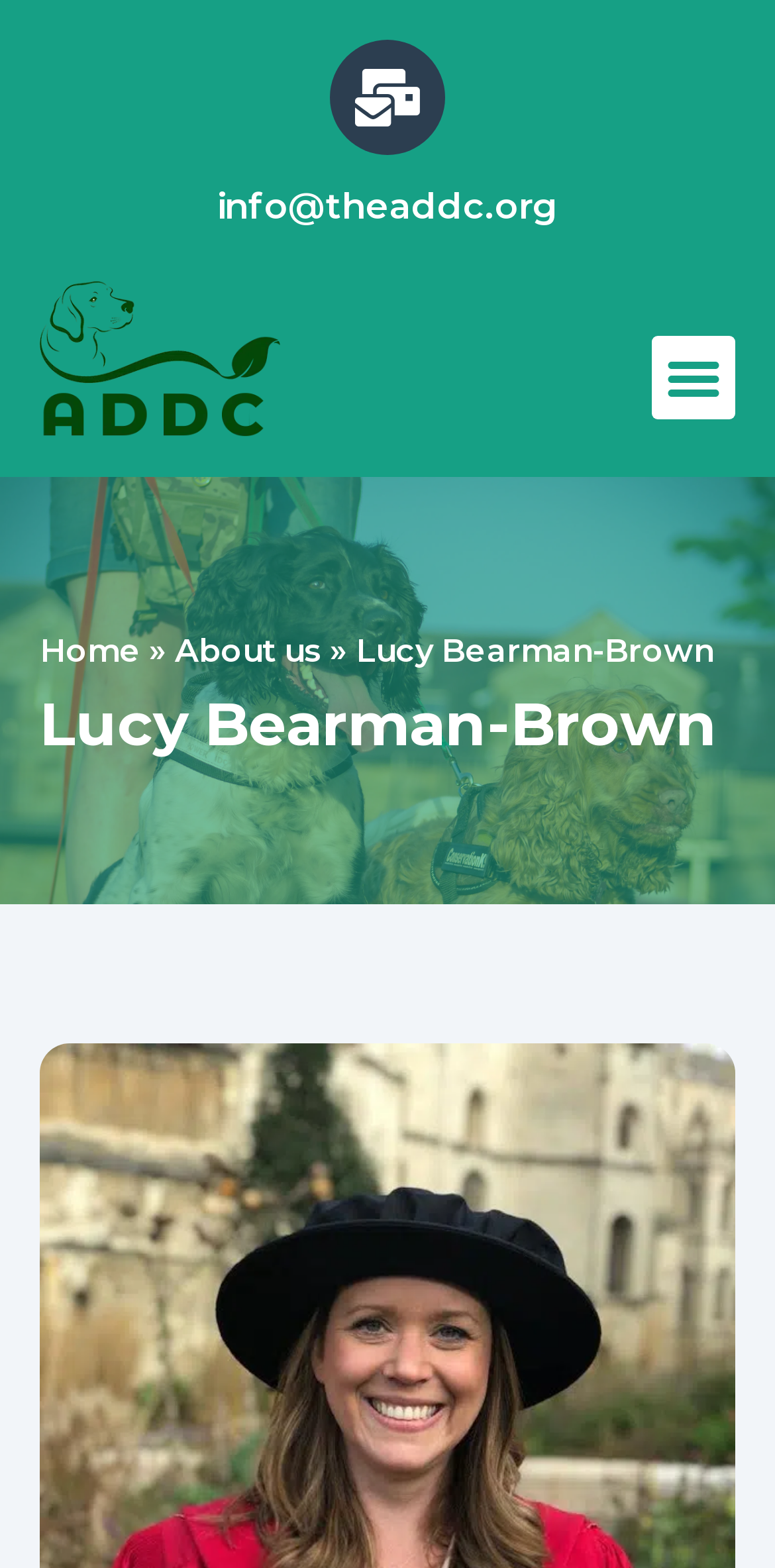What is the purpose of the button on the top right?
Based on the image, provide a one-word or brief-phrase response.

Menu Toggle